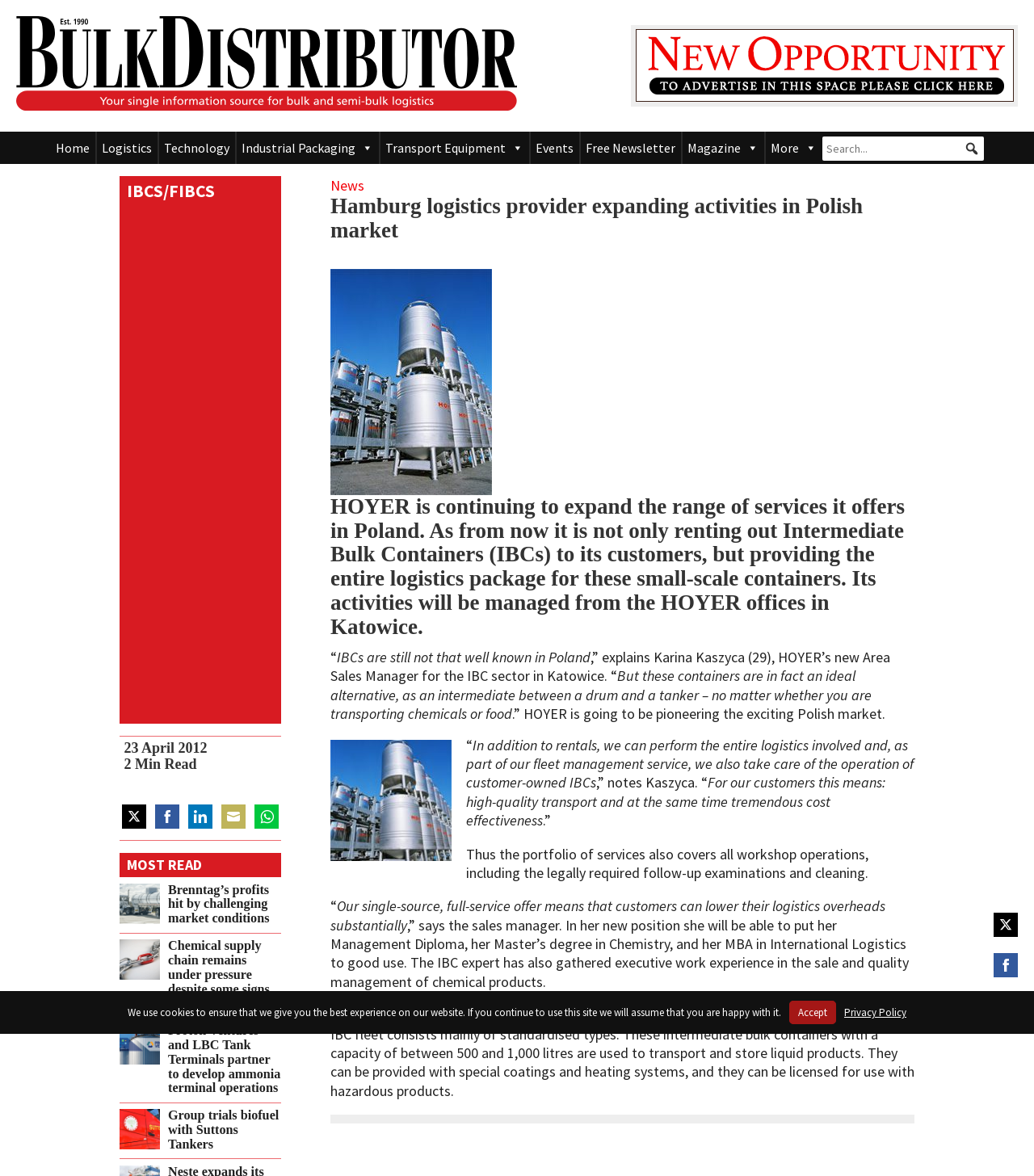Summarize the contents and layout of the webpage in detail.

The webpage is about Hamburg logistics provider HOYER expanding its activities in the Polish market. At the top, there is a navigation menu with links to "Home", "Logistics", "Technology", "Industrial Packaging", "Transport Equipment", "Events", "Free Newsletter", and "Magazine". Below the navigation menu, there is a search bar with a search button.

The main content of the webpage is an article about HOYER's expansion in Poland. The article has a heading "Hamburg logistics provider expanding activities in Polish market" and is divided into several paragraphs. The first paragraph explains that HOYER is not only renting out Intermediate Bulk Containers (IBCs) to its customers but also providing the entire logistics package for these small-scale containers. The article also quotes Karina Kaszyca, HOYER's new Area Sales Manager for the IBC sector in Katowice, who explains the benefits of using IBCs.

To the right of the article, there are social media sharing links, including Twitter, Facebook, LinkedIn, and Email. Below the article, there is a section titled "MOST READ" with three articles listed, each with a heading and a link to the full article. The articles are about Brenntag's profits, the chemical supply chain, and Proton Ventures and LBC Tank Terminals partnering to develop ammonia terminal operations.

At the bottom of the webpage, there is a message about the use of cookies on the website, with links to "Accept" and "Privacy Policy".